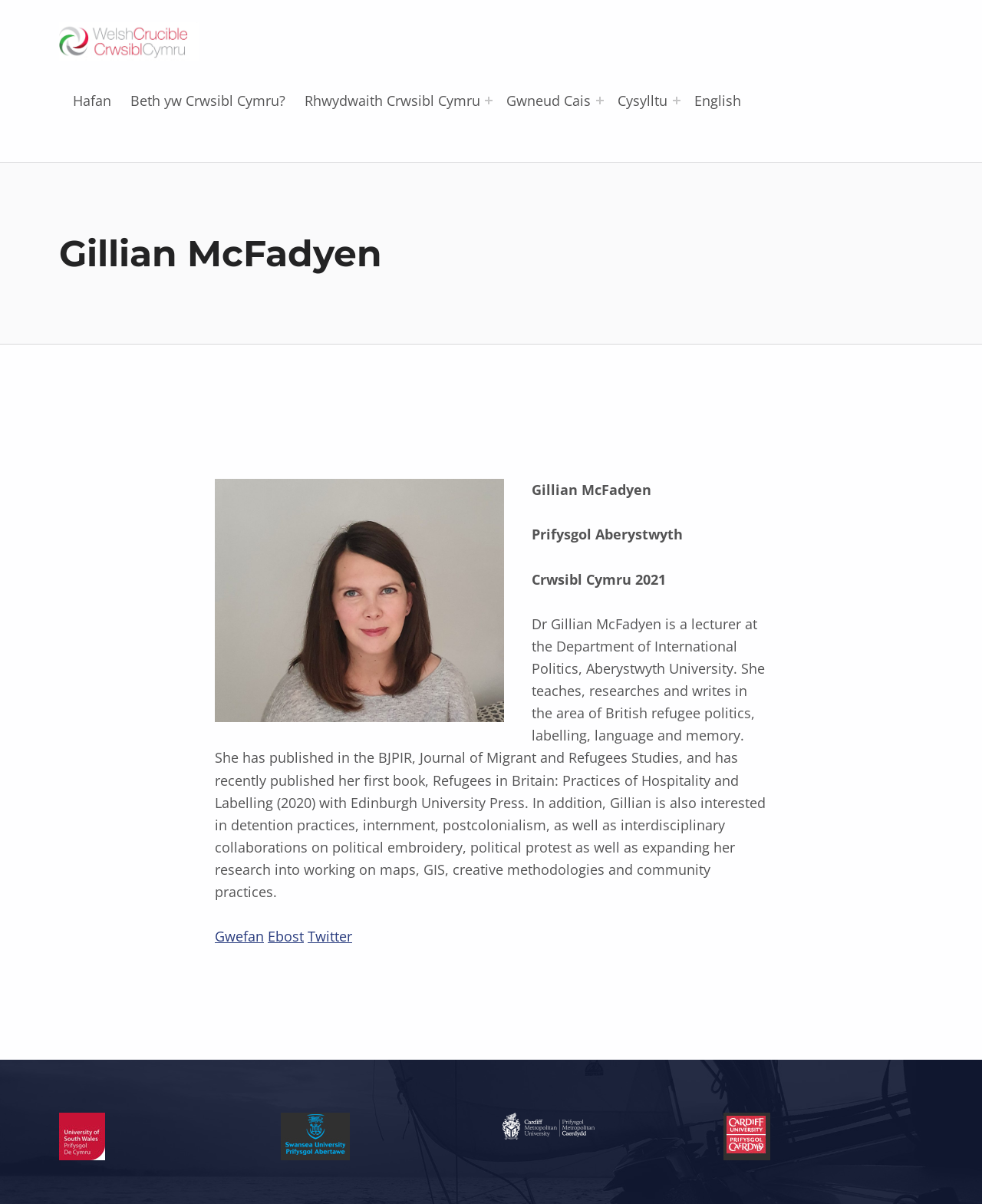Provide an in-depth caption for the webpage.

The webpage is about Gillian McFadyen, a lecturer at Aberystwyth University, and her involvement with Welsh Crucible. At the top left of the page, there is a link to Welsh Crucible, accompanied by an image with the same name. Below this, there is a static text element that reads "DATBLYGU ARWEINWYR Y DYFODOL I GYMRU – DEVELOPING FUTURE RESEARCH LEADERS FOR WALES".

To the right of the Welsh Crucible link, there is a primary navigation menu that spans across the top of the page. The menu contains links to various pages, including "Hafan", "Beth yw Crwsibl Cymru?", "Rhwydwaith Crwsibl Cymru", "Gwneud Cais", "Cysylltu", and "English". Each of these links has an associated button that can be expanded to reveal more options.

Below the navigation menu, there is a heading element that displays the name "Gillian McFadyen". The main content of the page is contained within an article element, which includes a figure element, likely an image, and several static text elements that provide information about Gillian McFadyen's background, research interests, and publications. The text describes her as a lecturer at Aberystwyth University, teaching and researching in the area of British refugee politics, and mentions her published works.

At the bottom of the page, there are links to Gillian McFadyen's website, email, and Twitter profile. There is also a link to skip back to the main navigation menu.